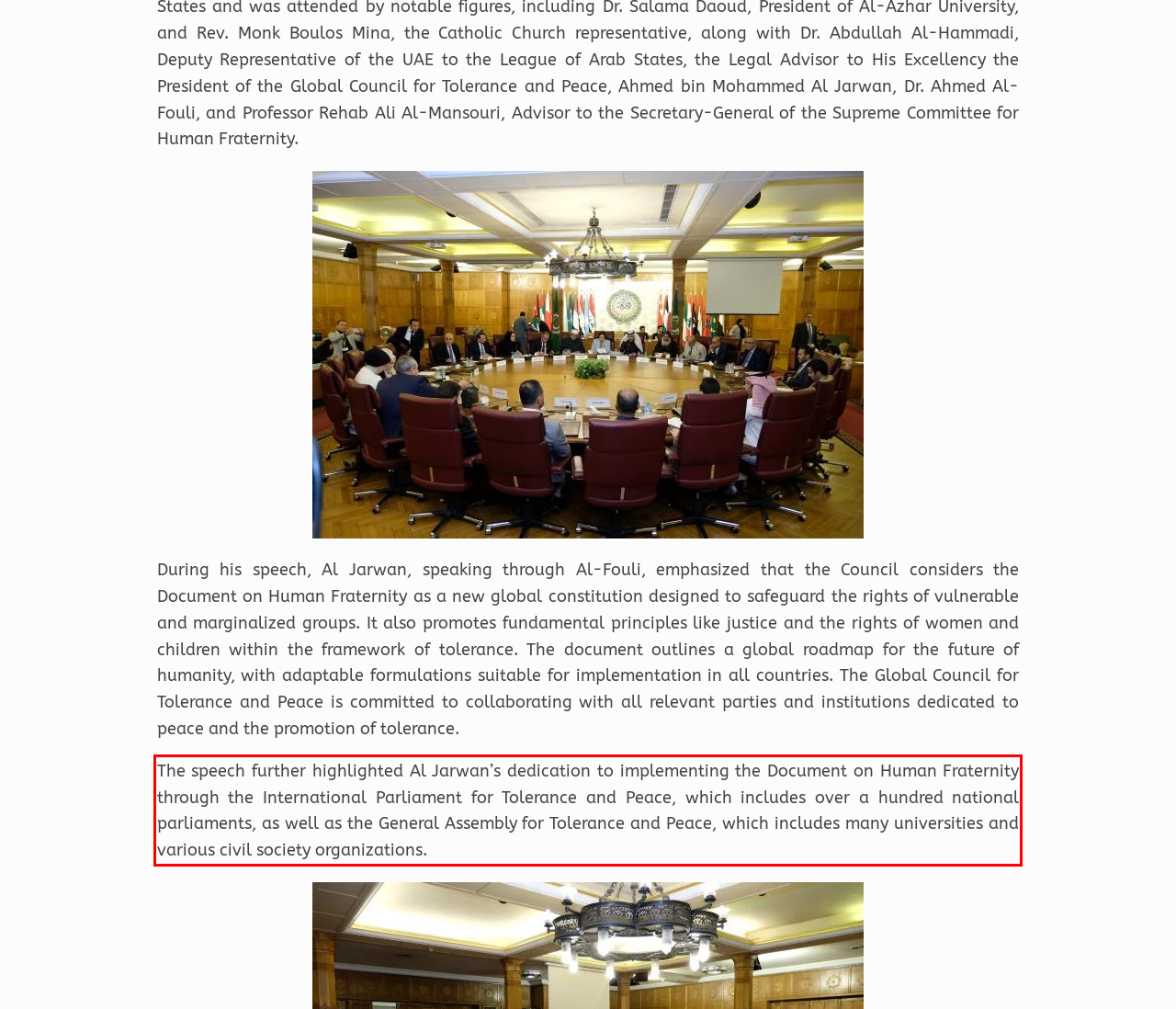Please identify and extract the text from the UI element that is surrounded by a red bounding box in the provided webpage screenshot.

The speech further highlighted Al Jarwan’s dedication to implementing the Document on Human Fraternity through the International Parliament for Tolerance and Peace, which includes over a hundred national parliaments, as well as the General Assembly for Tolerance and Peace, which includes many universities and various civil society organizations.